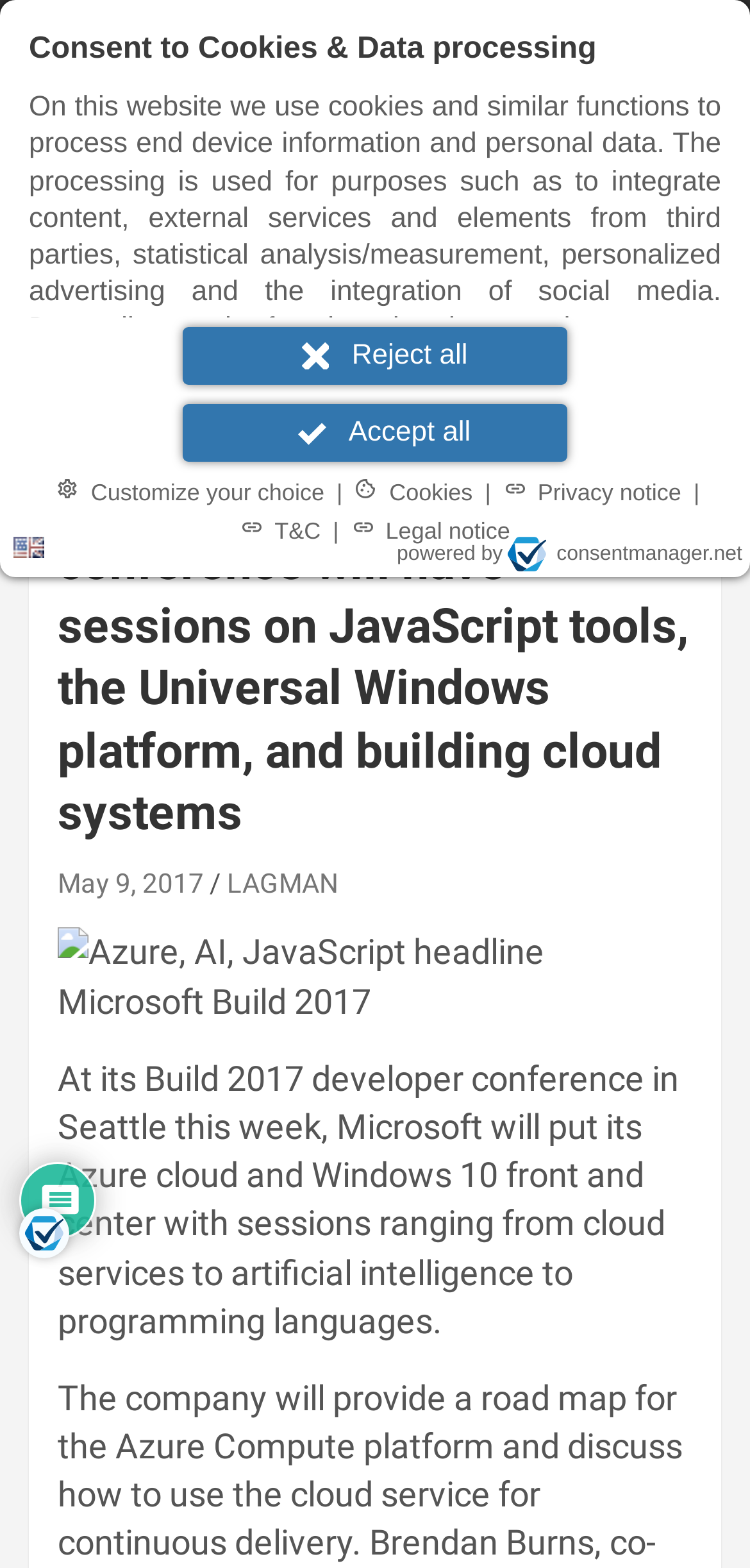What is the date of the article?
Answer with a single word or phrase, using the screenshot for reference.

May 9, 2017